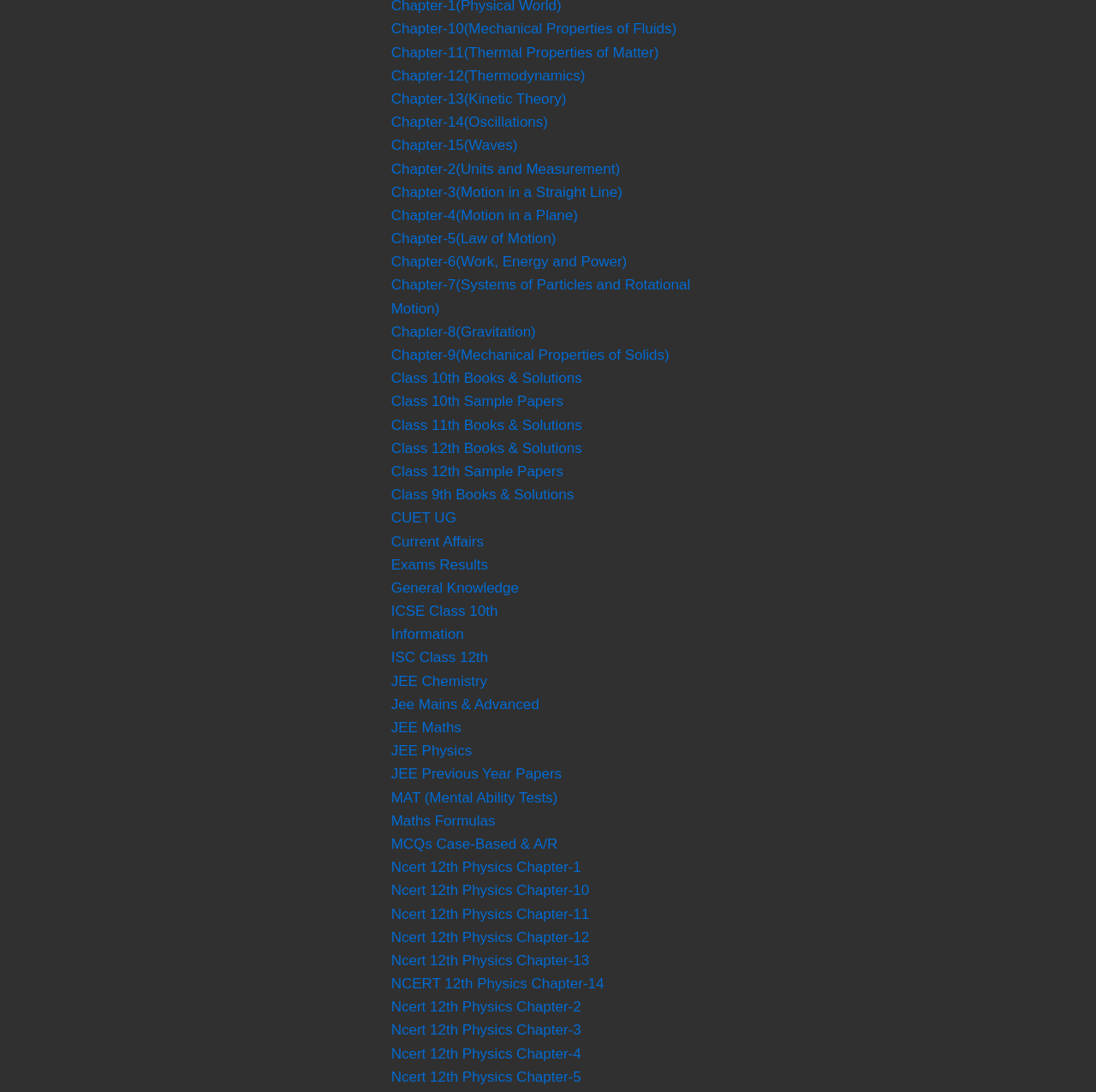What is the topic of Chapter-10?
Please look at the screenshot and answer using one word or phrase.

Mechanical Properties of Fluids